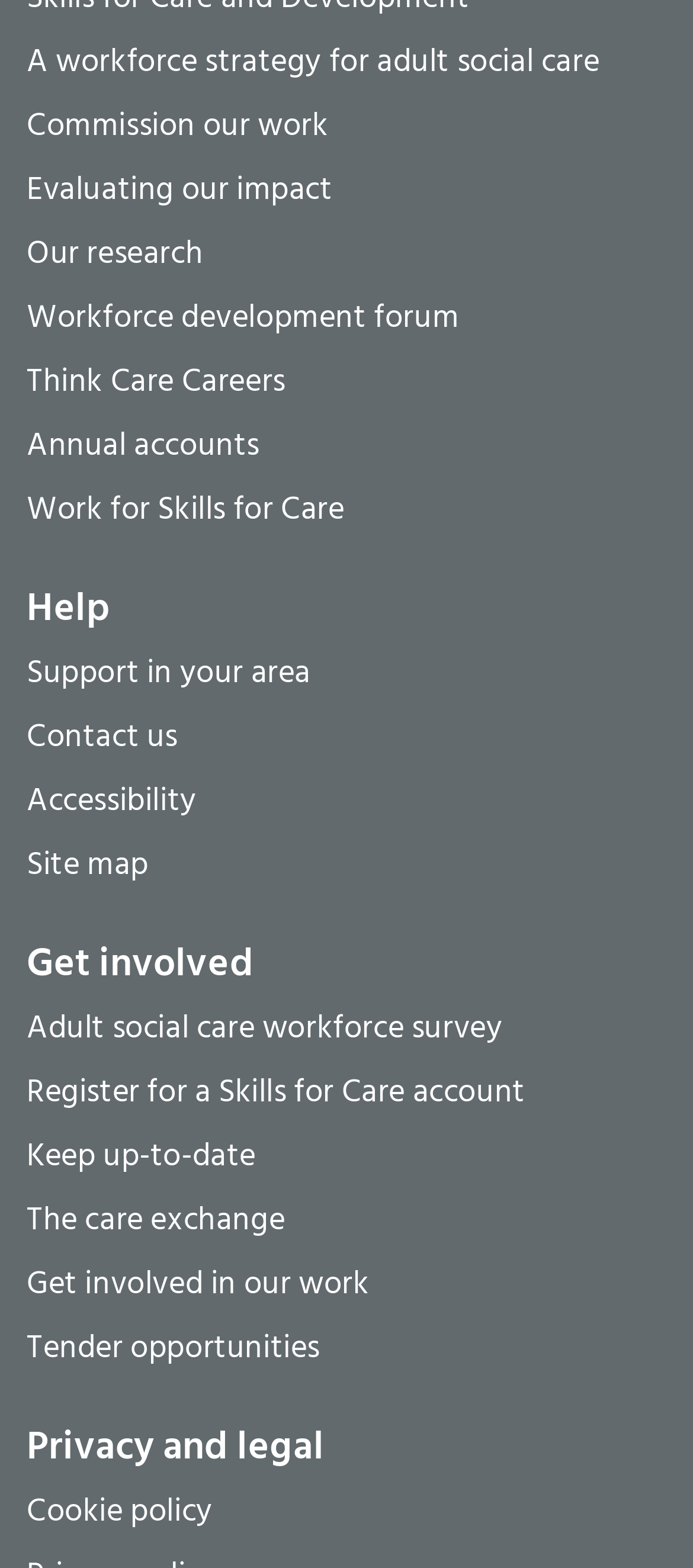What is the category of links under 'Help'?
Answer the question using a single word or phrase, according to the image.

Support and contact